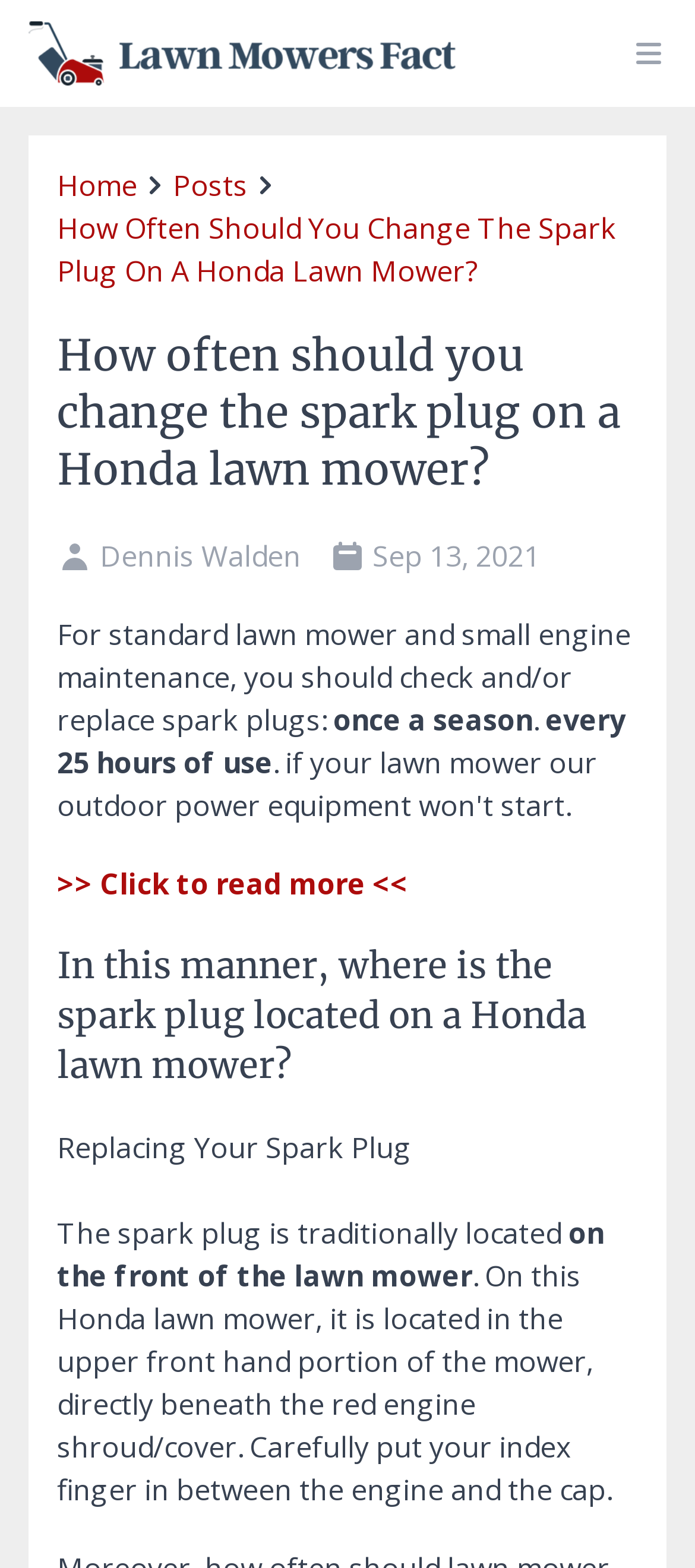Using the provided element description, identify the bounding box coordinates as (top-left x, top-left y, bottom-right x, bottom-right y). Ensure all values are between 0 and 1. Description: aria-label="toggle menu"

[0.908, 0.022, 0.959, 0.045]